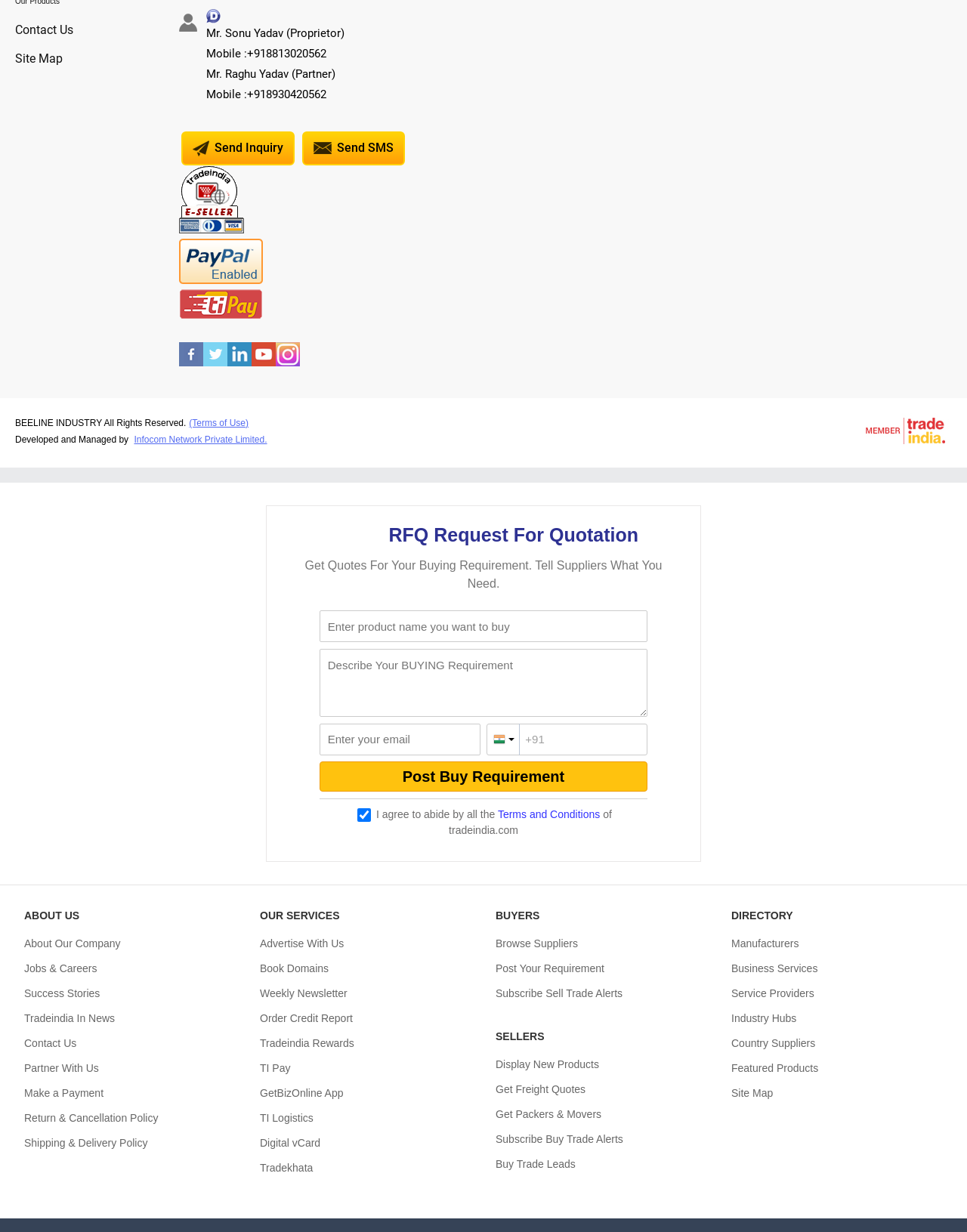Find and specify the bounding box coordinates that correspond to the clickable region for the instruction: "Click the Grosvenor Rugby Club logo".

None